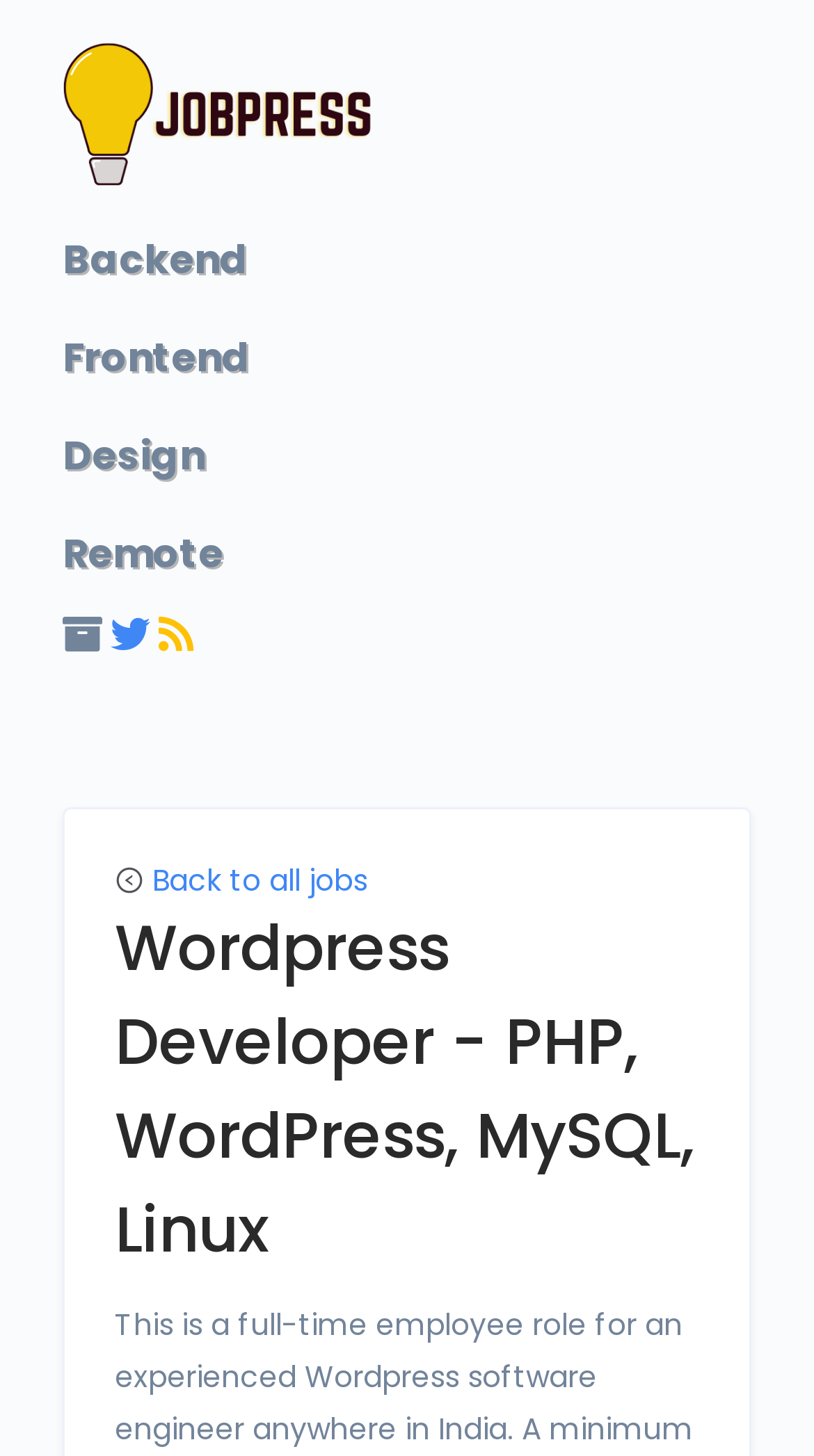Could you provide the bounding box coordinates for the portion of the screen to click to complete this instruction: "View job details"?

[0.141, 0.62, 0.859, 0.878]